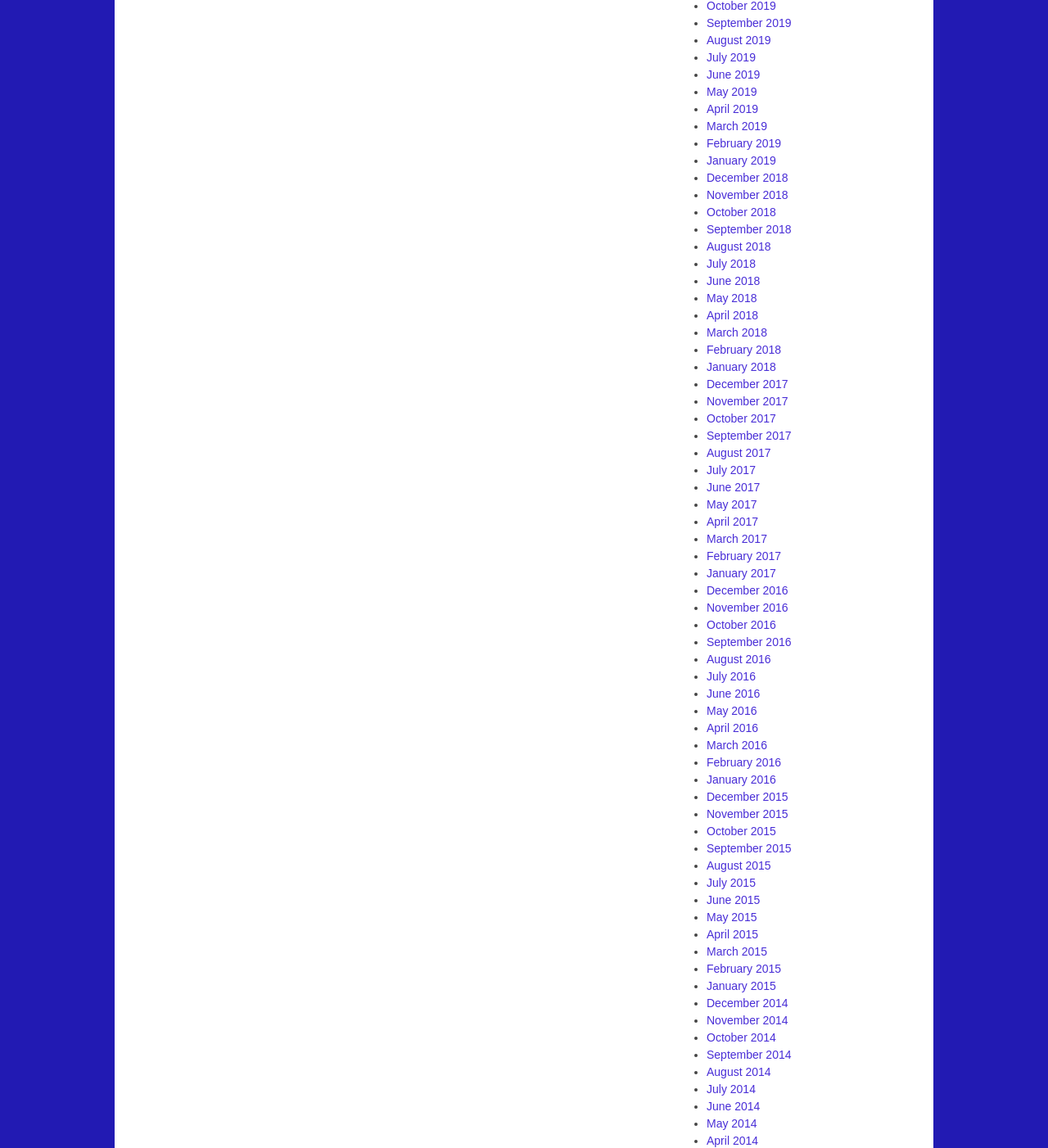What is the earliest month listed?
Examine the screenshot and reply with a single word or phrase.

December 2016